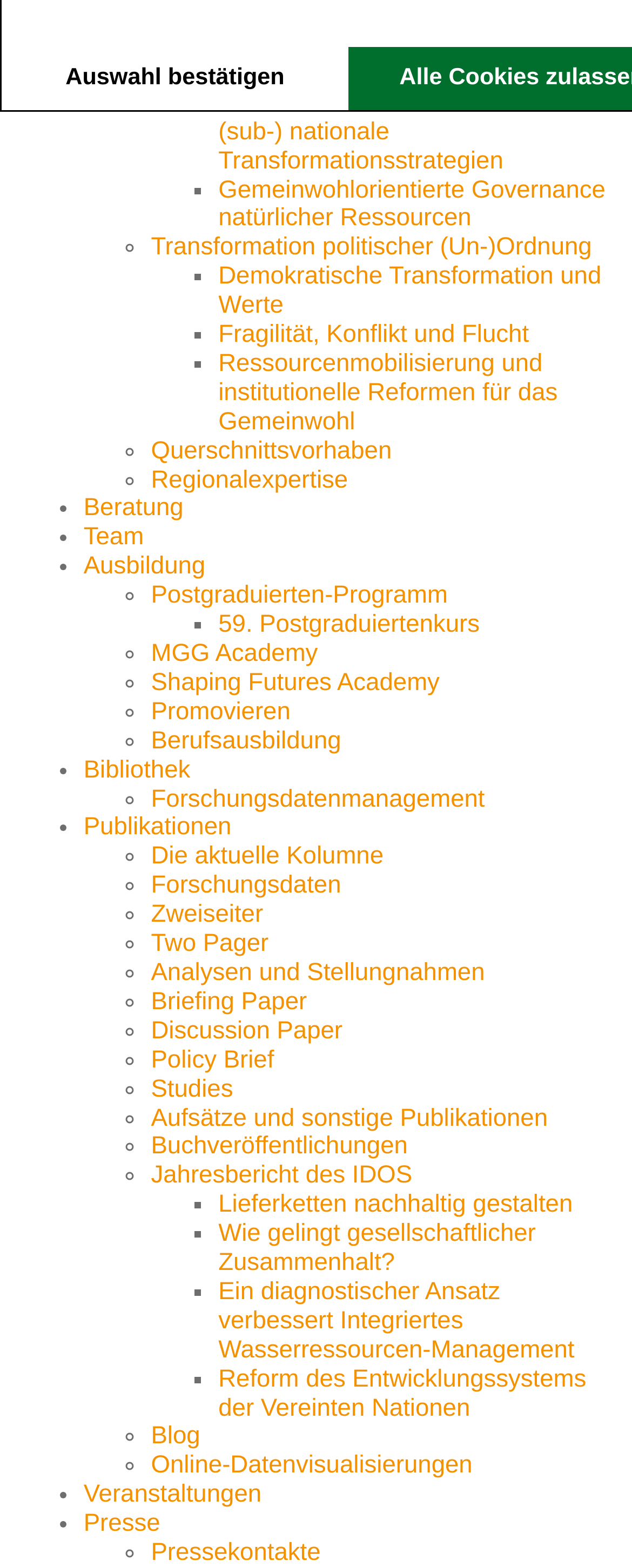Please answer the following question using a single word or phrase: 
What is the position of the 'Beratung' link?

above 'Team'